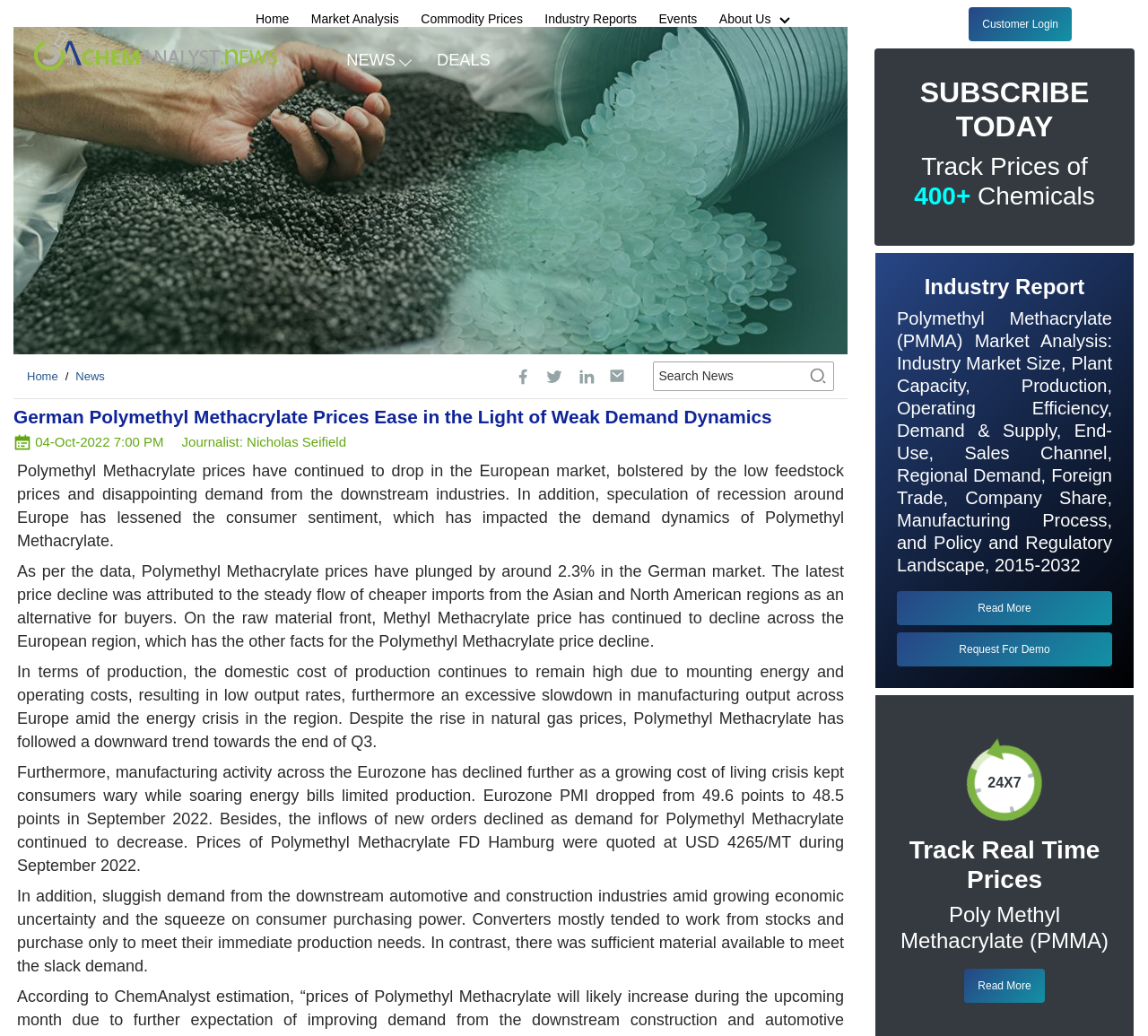Identify the bounding box coordinates of the clickable section necessary to follow the following instruction: "Click on the 'Home' link". The coordinates should be presented as four float numbers from 0 to 1, i.e., [left, top, right, bottom].

[0.215, 0.002, 0.26, 0.04]